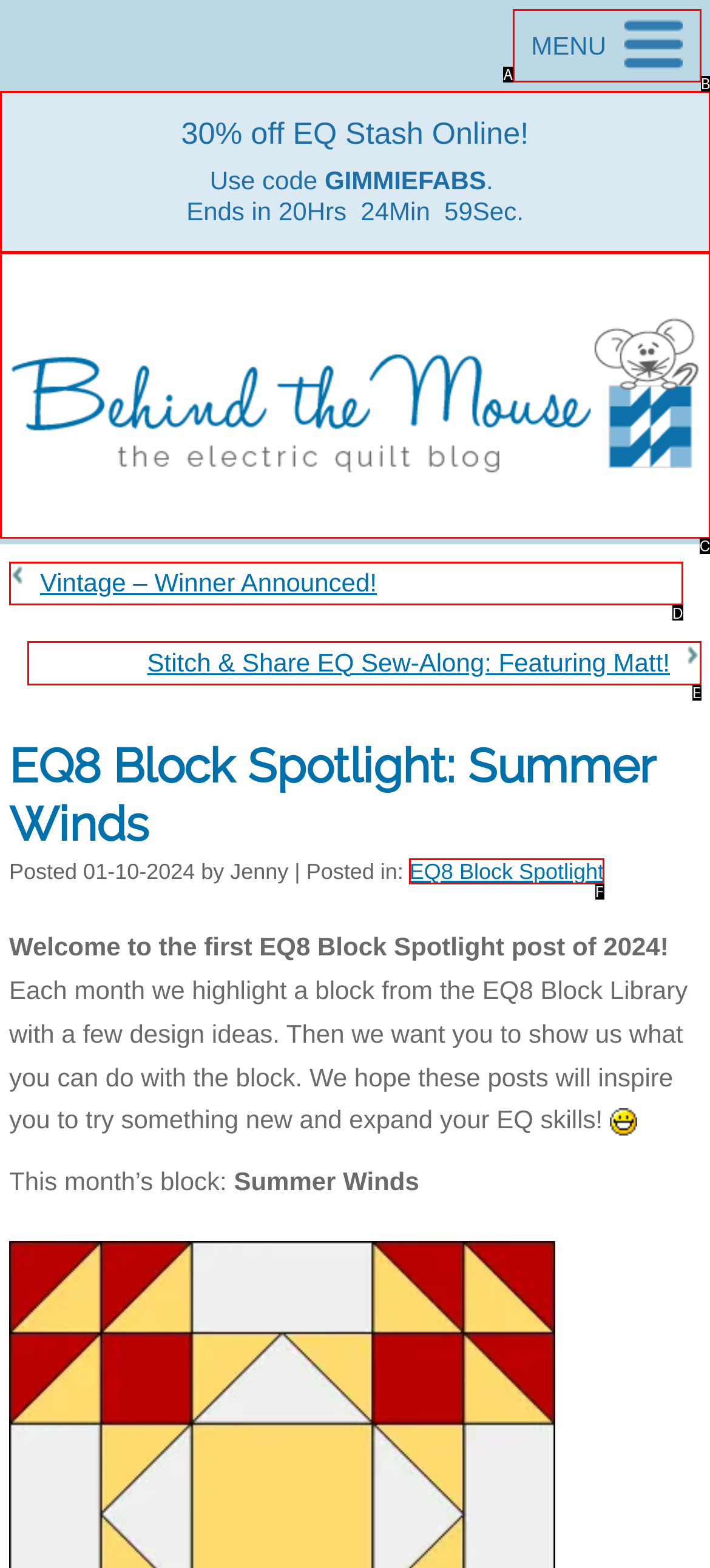Assess the description: Vintage – Winner Announced! and select the option that matches. Provide the letter of the chosen option directly from the given choices.

D